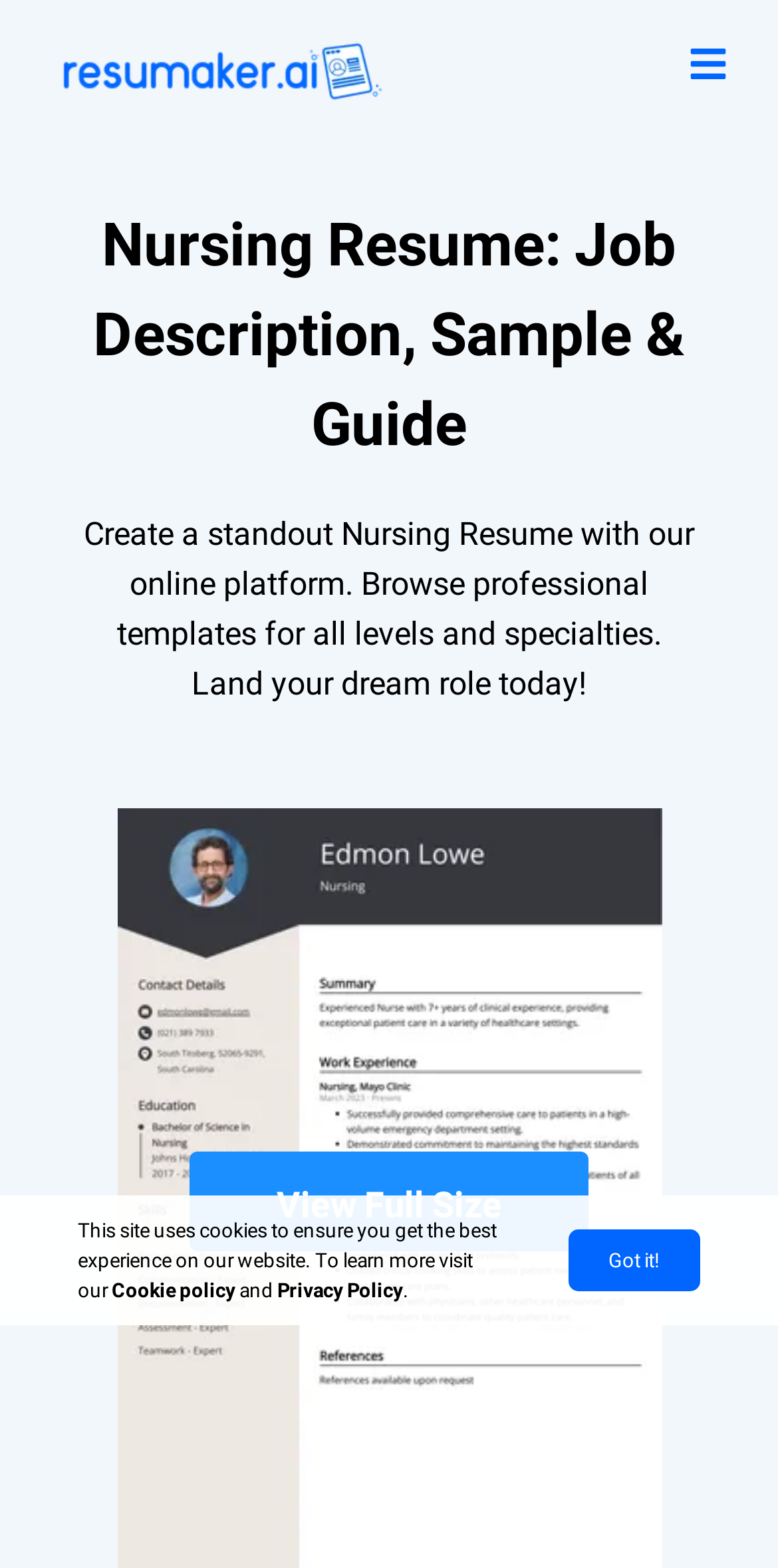What is the purpose of this website?
Examine the webpage screenshot and provide an in-depth answer to the question.

Based on the webpage's content, it appears that the website is designed to help users create professional nursing resumes. The heading and subheading suggest that the website offers online templates and guides to assist users in creating standout resumes.